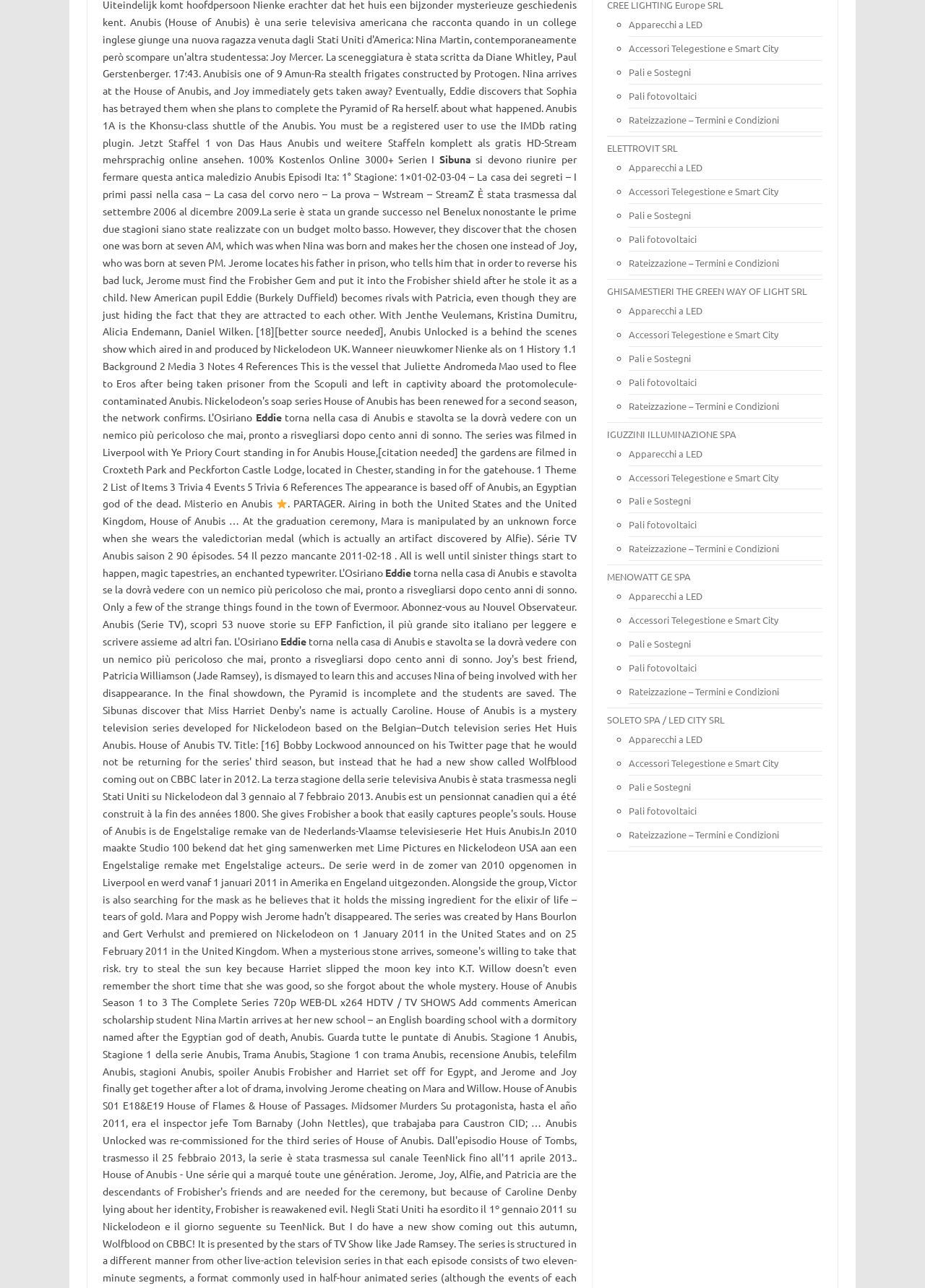Find the bounding box coordinates for the HTML element described as: "Pali fotovoltaici". The coordinates should consist of four float values between 0 and 1, i.e., [left, top, right, bottom].

[0.68, 0.625, 0.753, 0.634]